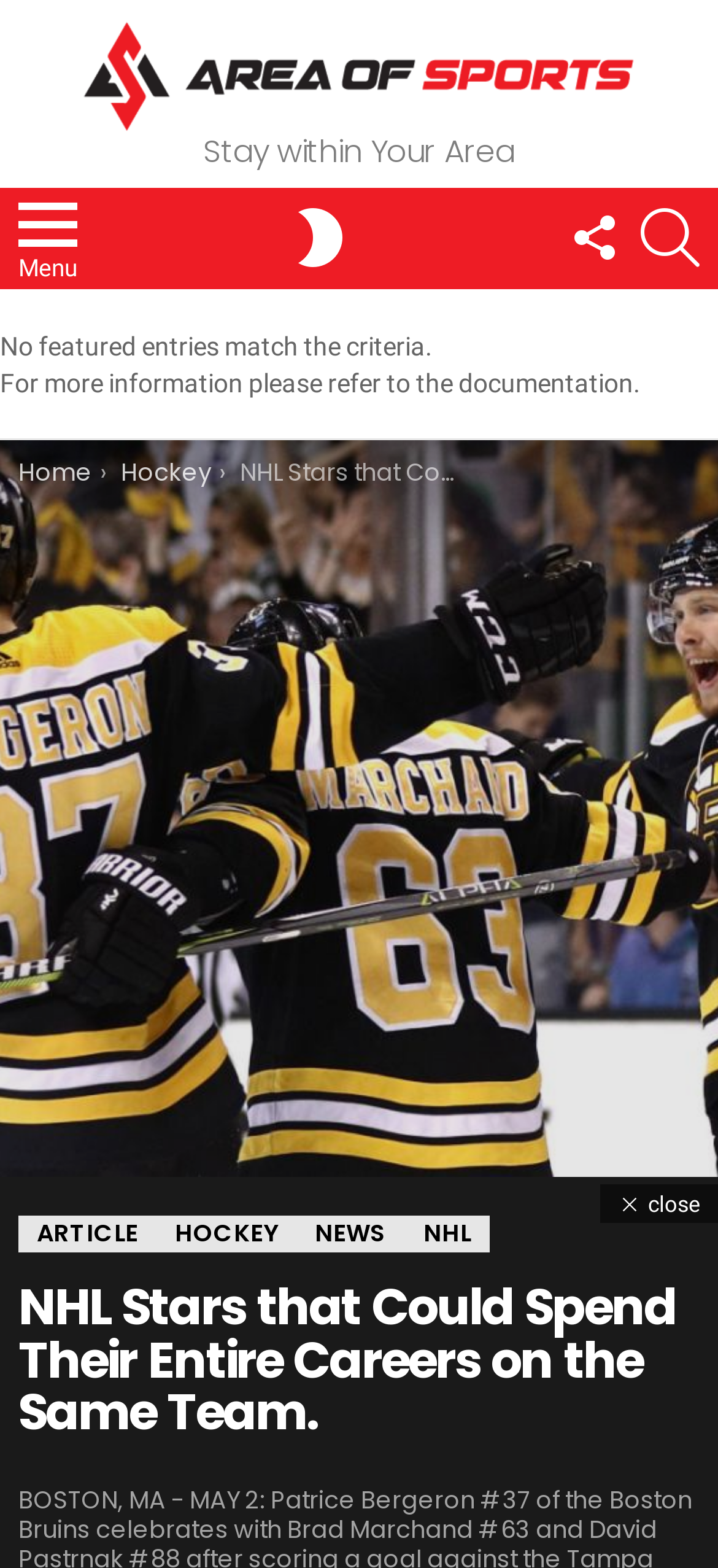How many social media links are there?
Provide a well-explained and detailed answer to the question.

There is only one social media link, which is 'Facebook', located at the top-right corner of the webpage.